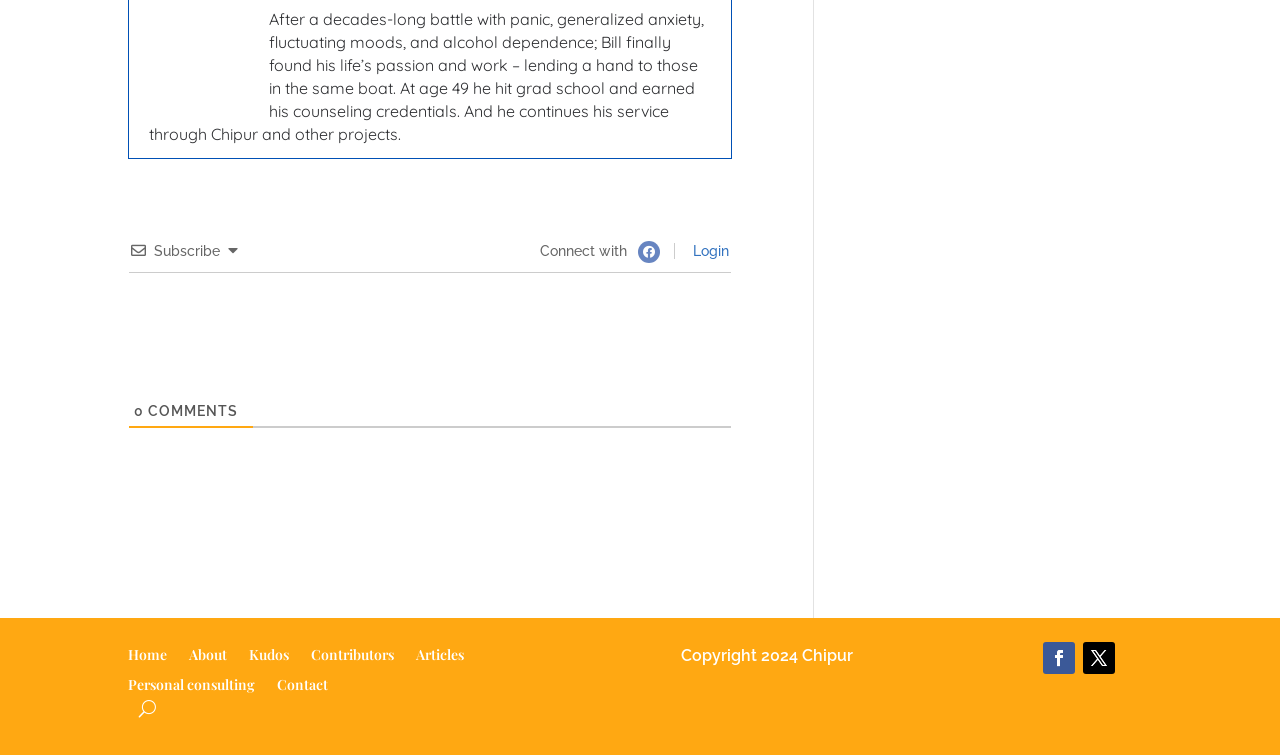Please specify the bounding box coordinates of the area that should be clicked to accomplish the following instruction: "Contact the website owner". The coordinates should consist of four float numbers between 0 and 1, i.e., [left, top, right, bottom].

[0.216, 0.898, 0.256, 0.927]